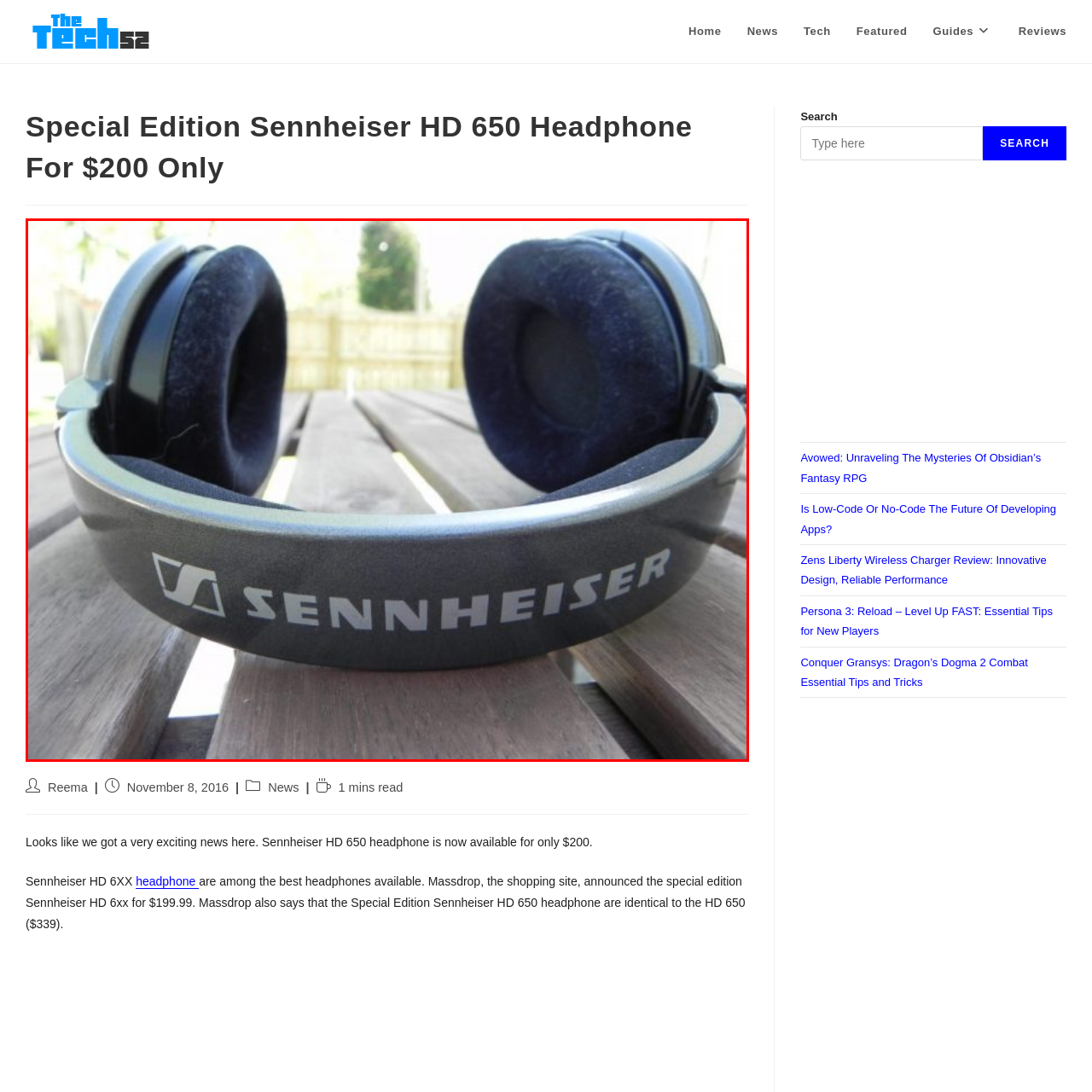Explain thoroughly what is happening in the image that is surrounded by the red box.

This image showcases a pair of Sennheiser headphones, specifically the Special Edition Sennheiser HD 650 model, which is highlighted in a promotional context for a limited-time price of $200. The headphones are displayed on a wooden surface, with a blurred background that suggests an outdoor setting. The headphones feature a sleek design characterized by their black ear cups and a prominently displayed Sennheiser logo on the headband. This appealing visual representation emphasizes the quality and style associated with Sennheiser products, inviting audiophiles and music enthusiasts to consider this offer.